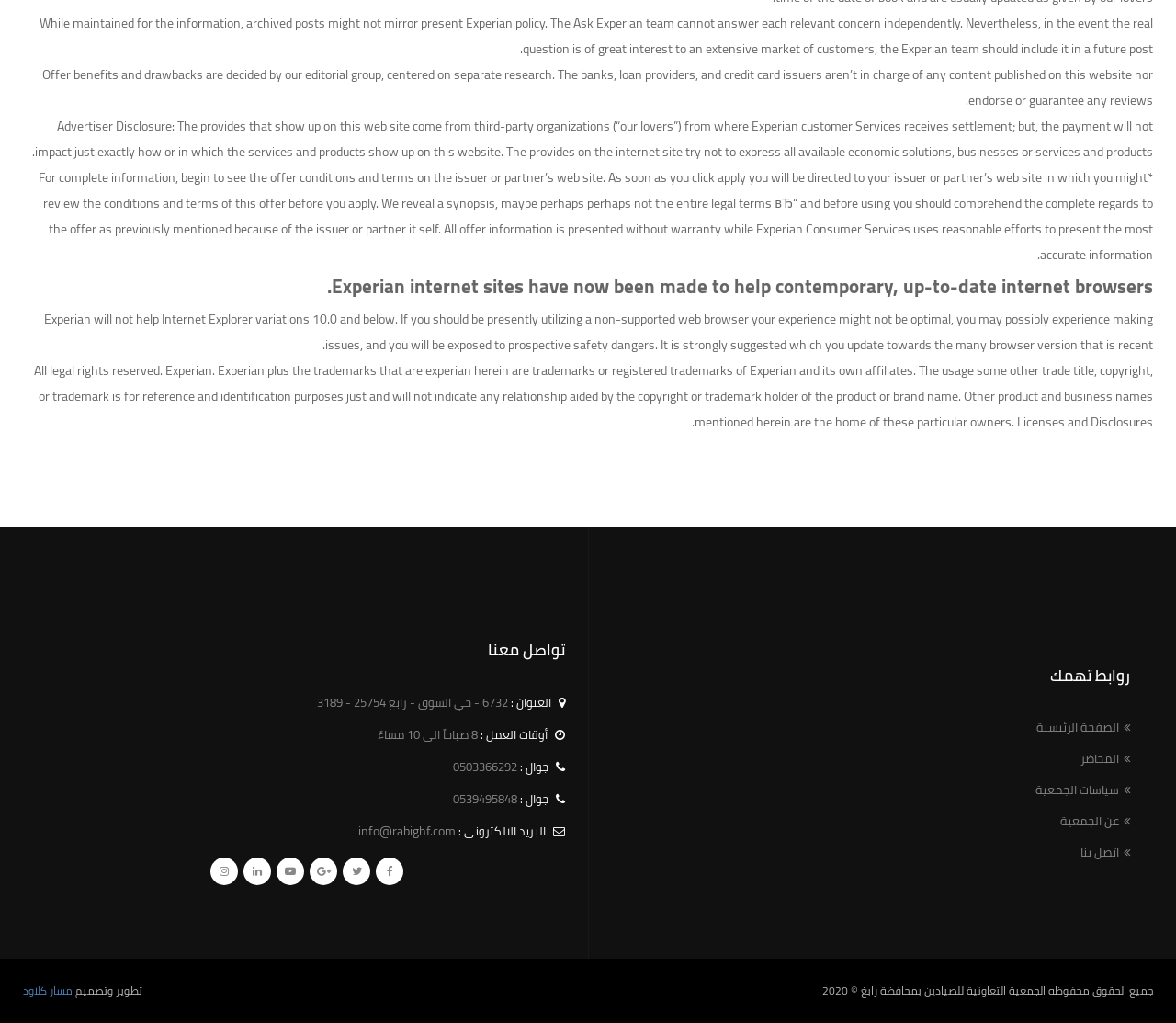What are the working hours?
Based on the image, answer the question with a single word or brief phrase.

8 am to 10 pm